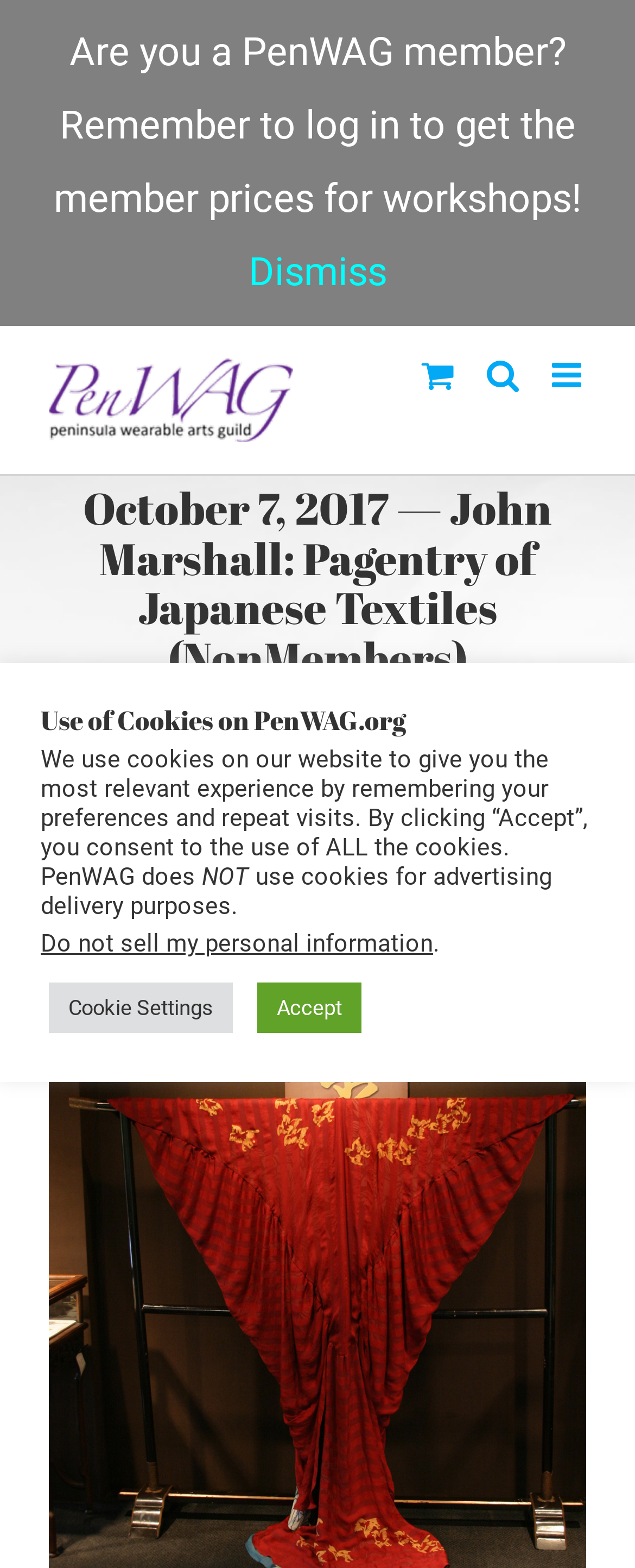Analyze the image and answer the question with as much detail as possible: 
What is the name of the organization?

The name of the organization can be found in the top-left corner of the webpage, where the logo is located, and it is also mentioned in the page title bar.